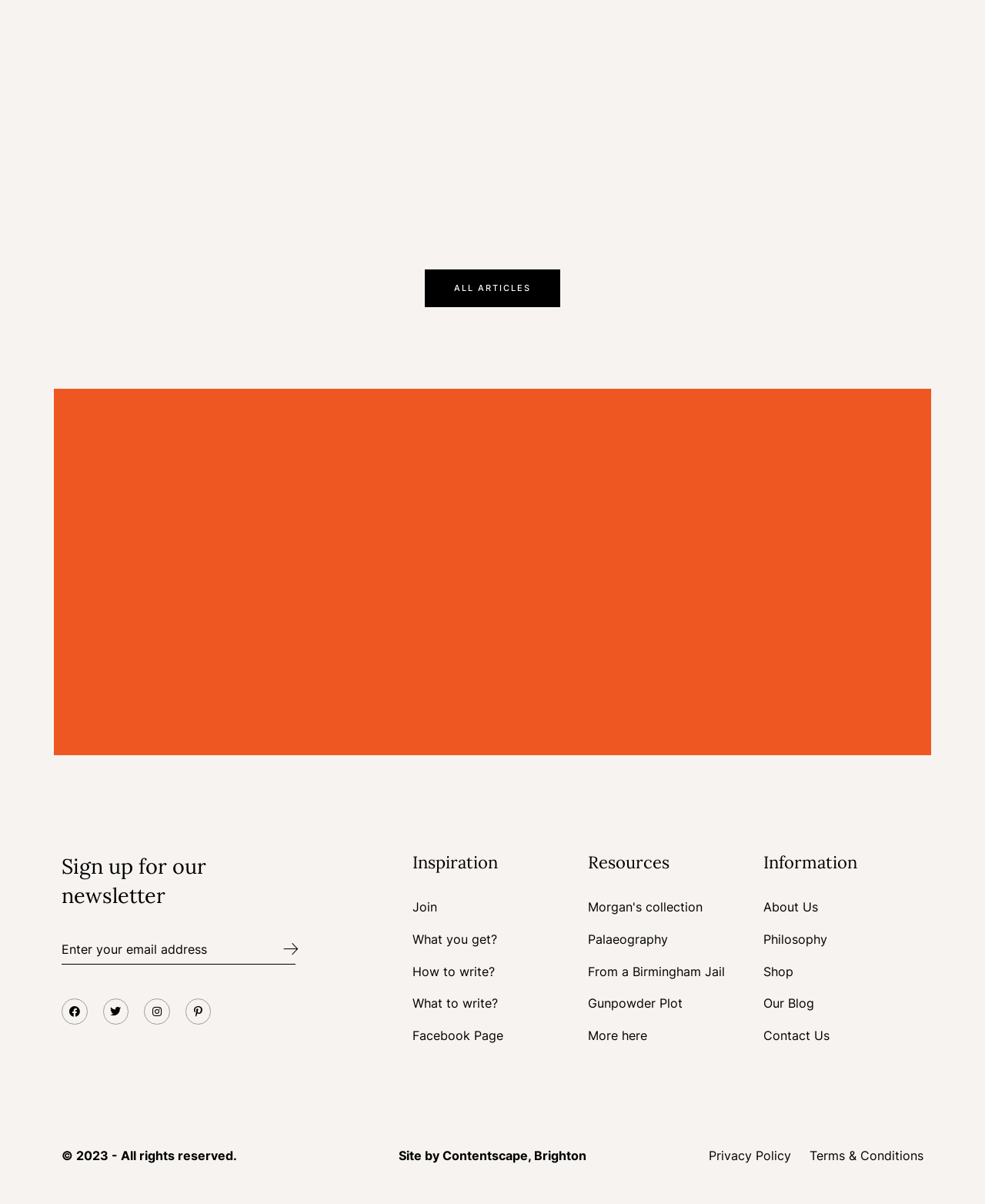Identify the bounding box coordinates of the section that should be clicked to achieve the task described: "Get 20% off all Holiday Drinks at Bubbles Tea & Juice Company".

None